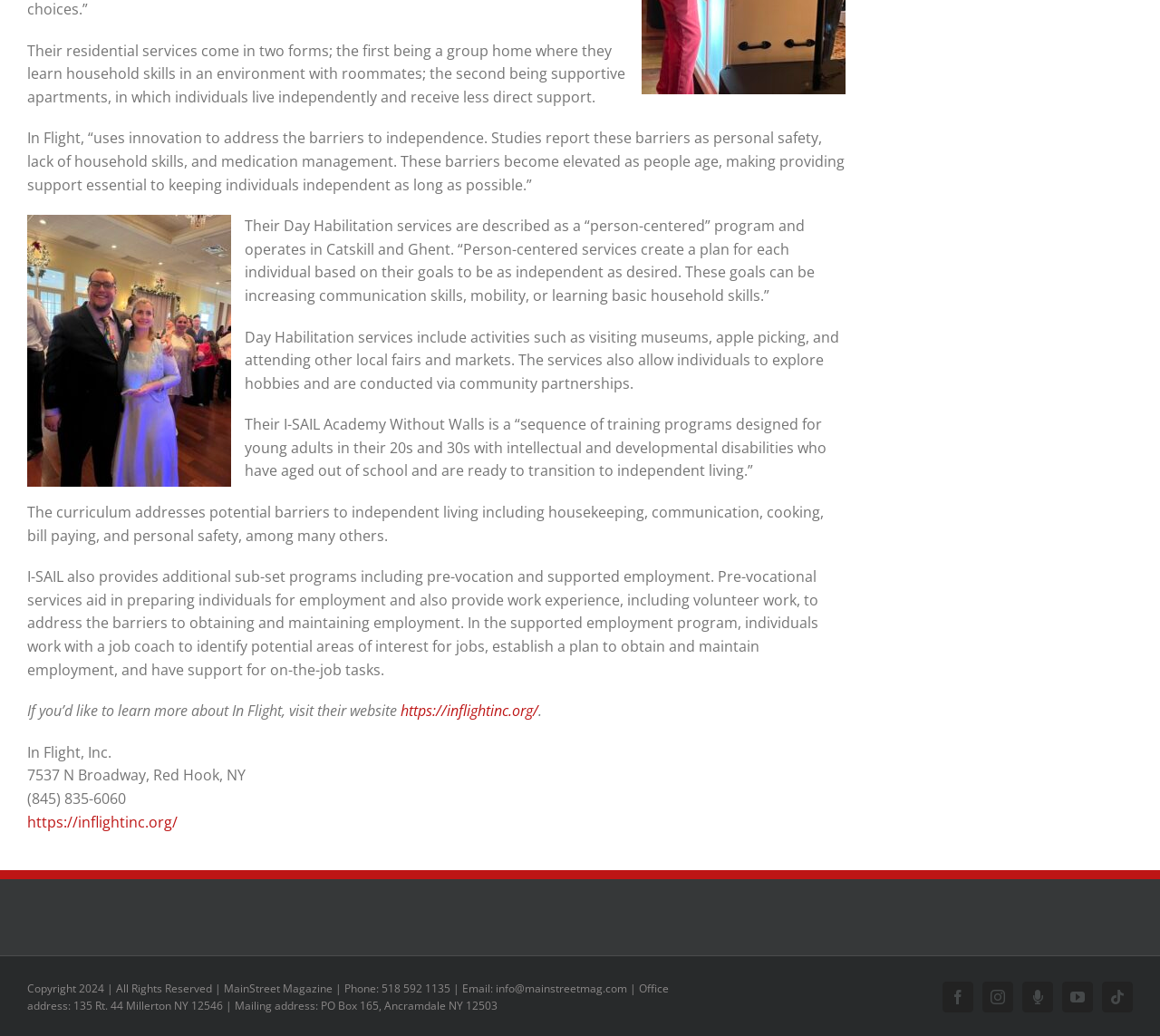What services does In Flight provide?
From the screenshot, supply a one-word or short-phrase answer.

Residential and Day Habilitation services